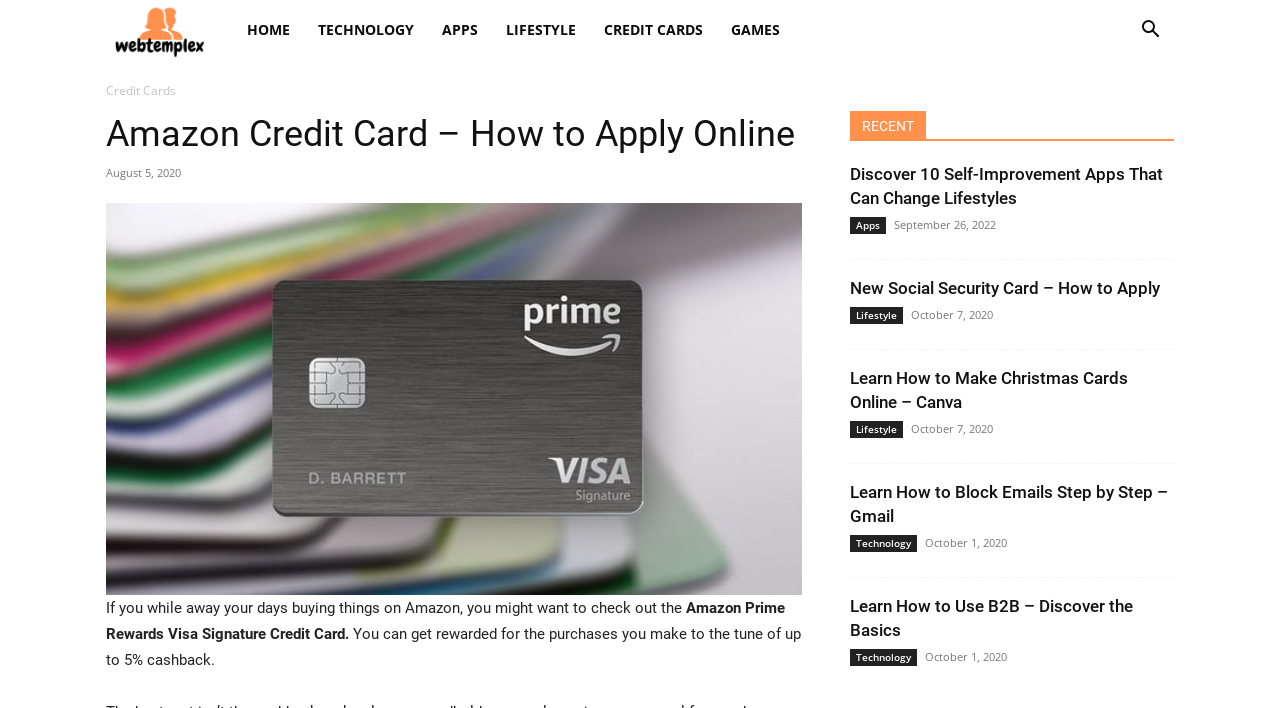Locate the bounding box for the described UI element: "Credit Cards". Ensure the coordinates are four float numbers between 0 and 1, formatted as [left, top, right, bottom].

[0.461, 0.0, 0.56, 0.085]